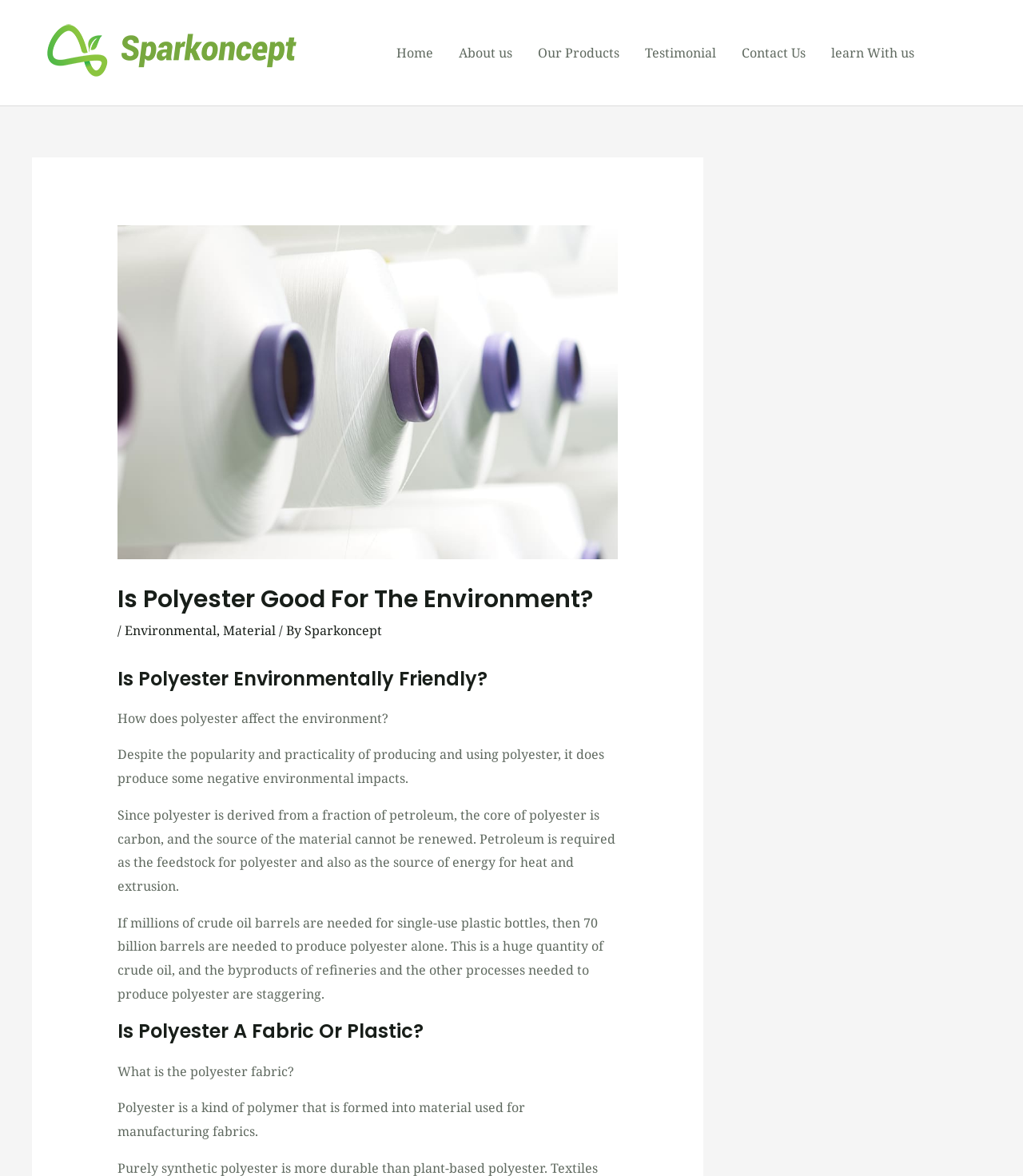Based on the image, provide a detailed response to the question:
What is the website about?

Based on the webpage content, it appears that the website is discussing the environmental impact of polyester, including its production process and effects on the environment.